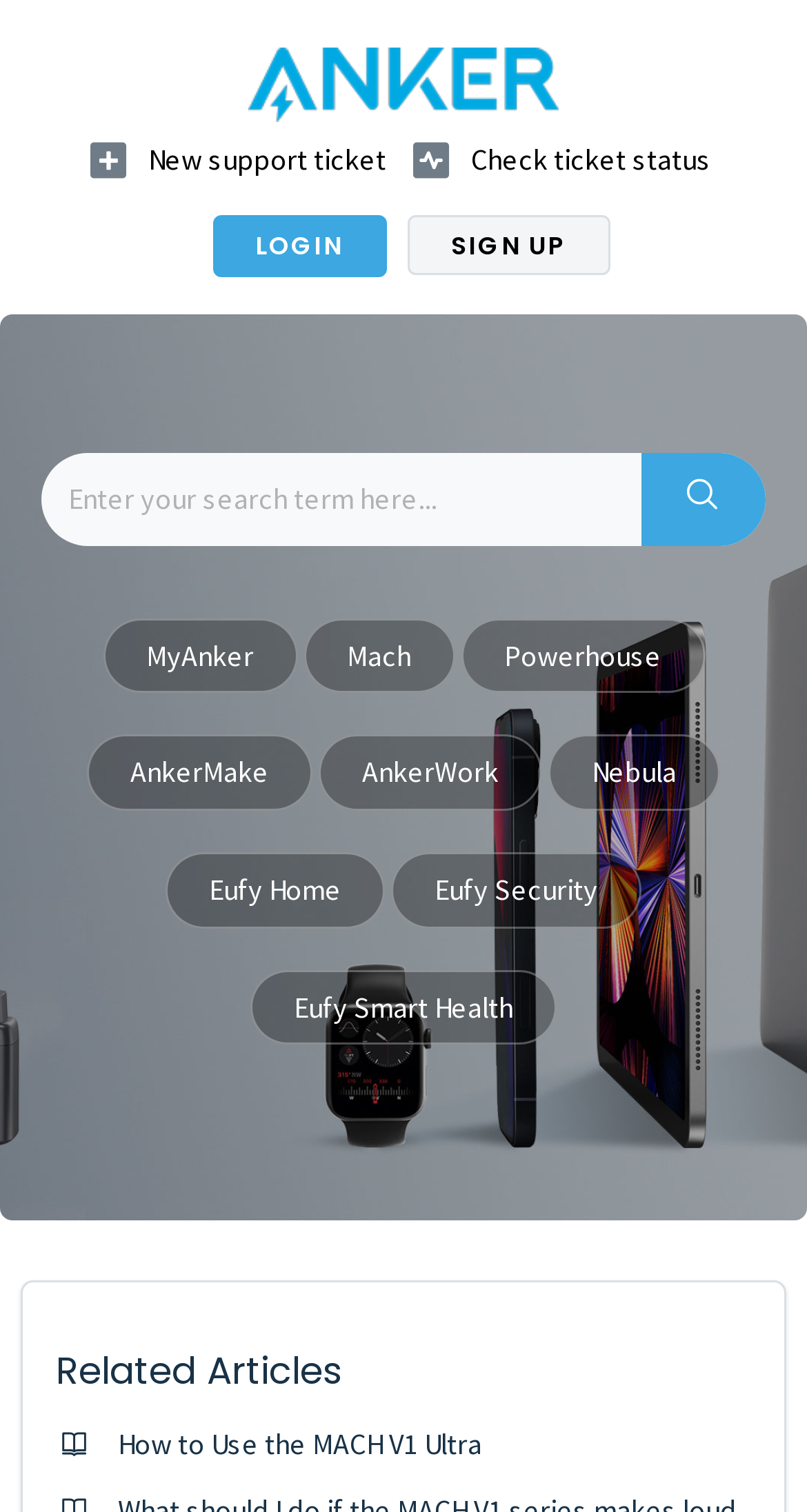Identify the bounding box coordinates of the specific part of the webpage to click to complete this instruction: "click the logo".

[0.026, 0.018, 0.974, 0.081]